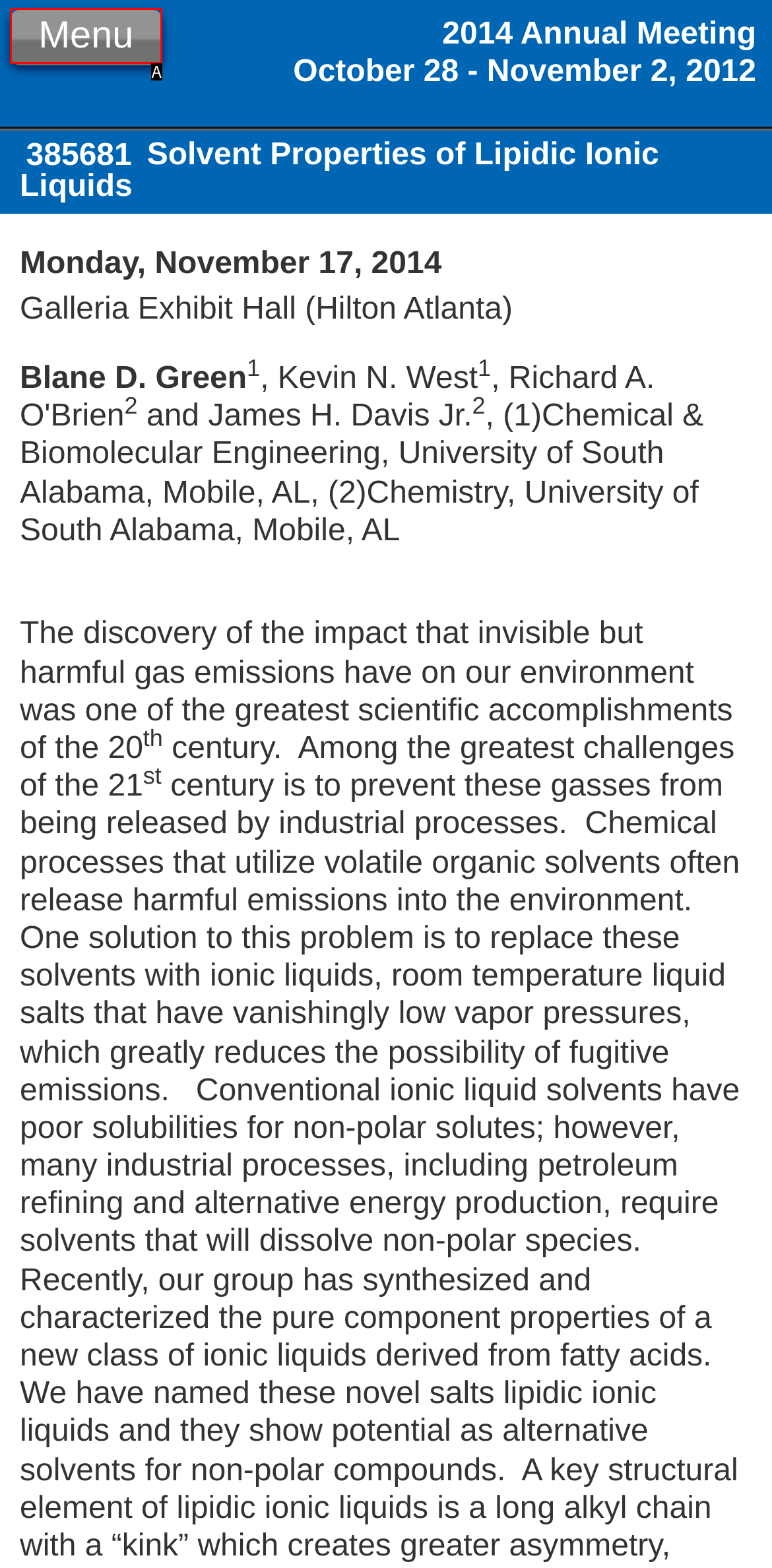Which HTML element among the options matches this description: Menu? Answer with the letter representing your choice.

A